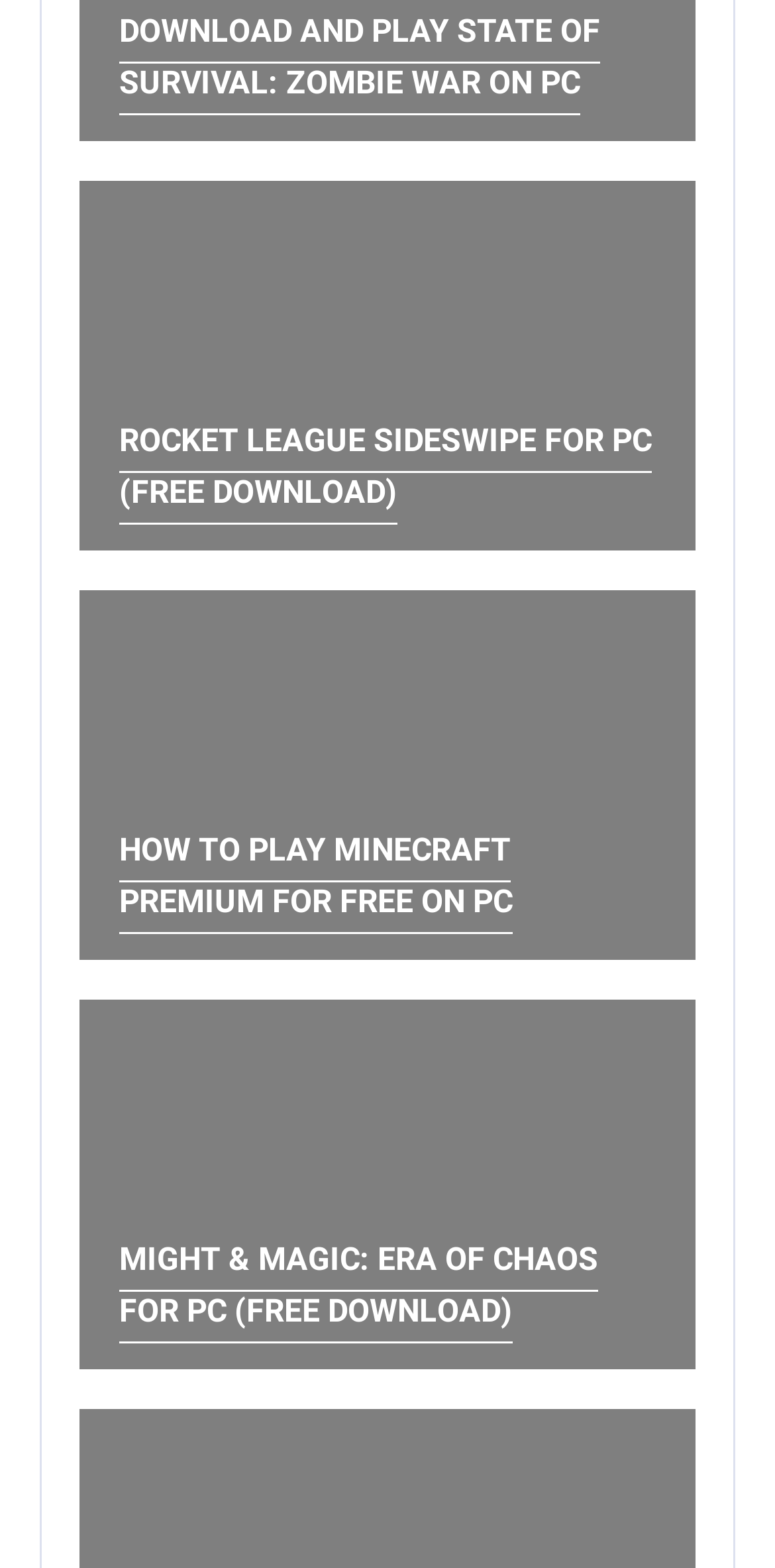Use one word or a short phrase to answer the question provided: 
What is the first game mentioned on the page?

State of Survival